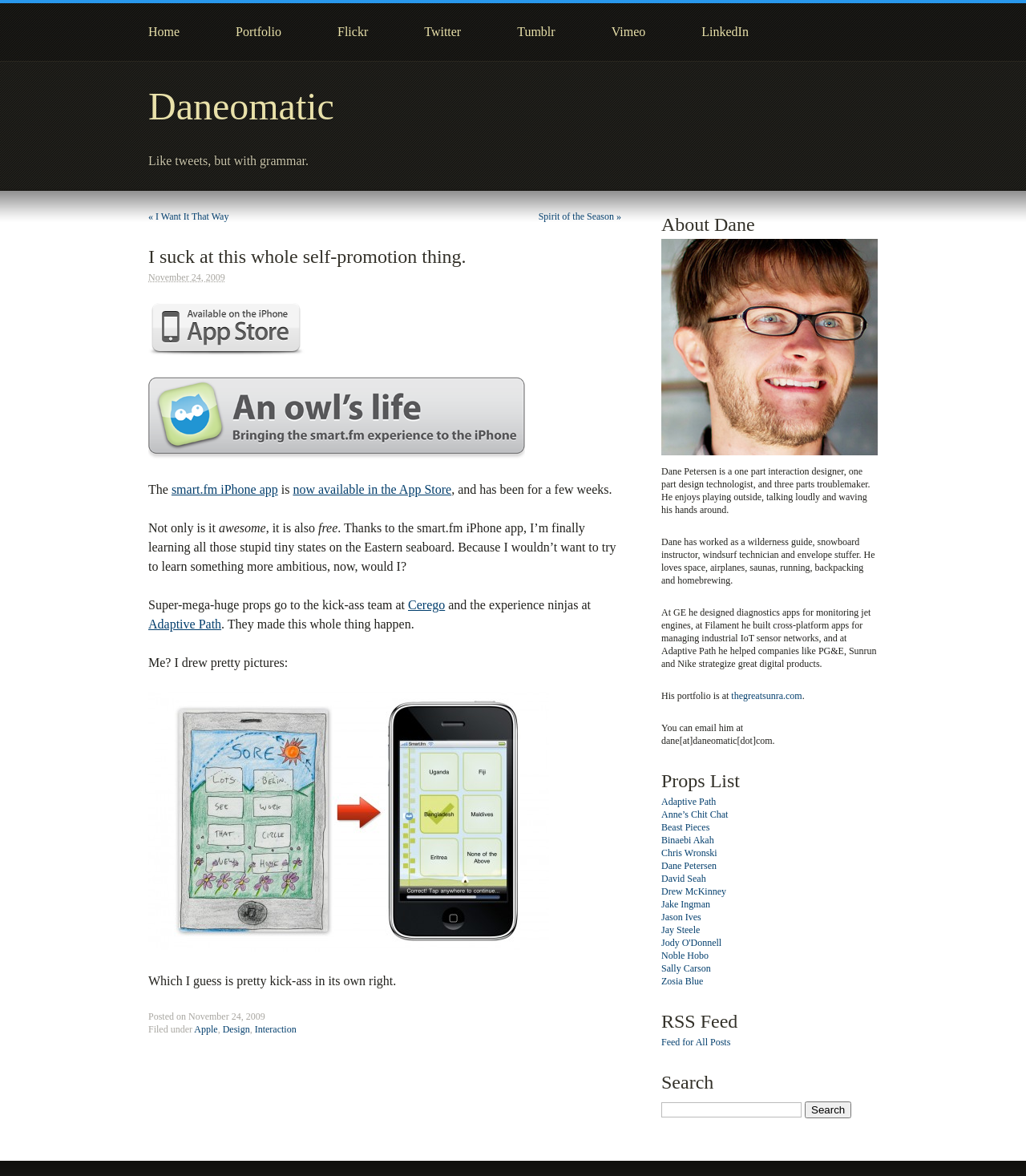Identify the bounding box coordinates of the region that needs to be clicked to carry out this instruction: "Learn more about Dane". Provide these coordinates as four float numbers ranging from 0 to 1, i.e., [left, top, right, bottom].

[0.645, 0.179, 0.855, 0.203]